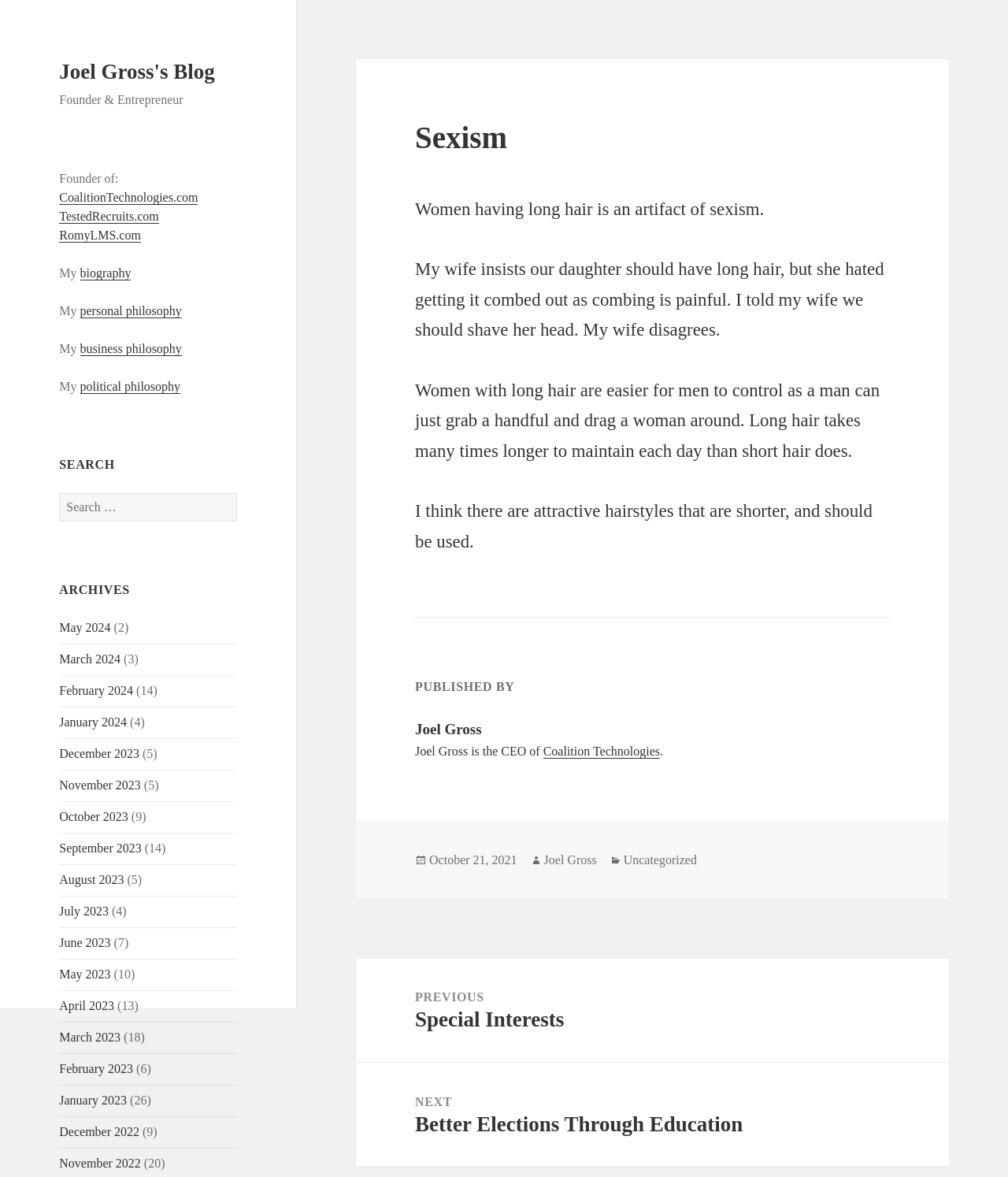Please study the image and answer the question comprehensively:
What is the author's occupation?

I found the answer by looking at the 'PUBLISHED BY' section, where it says 'Joel Gross is the CEO of Coalition Technologies'.